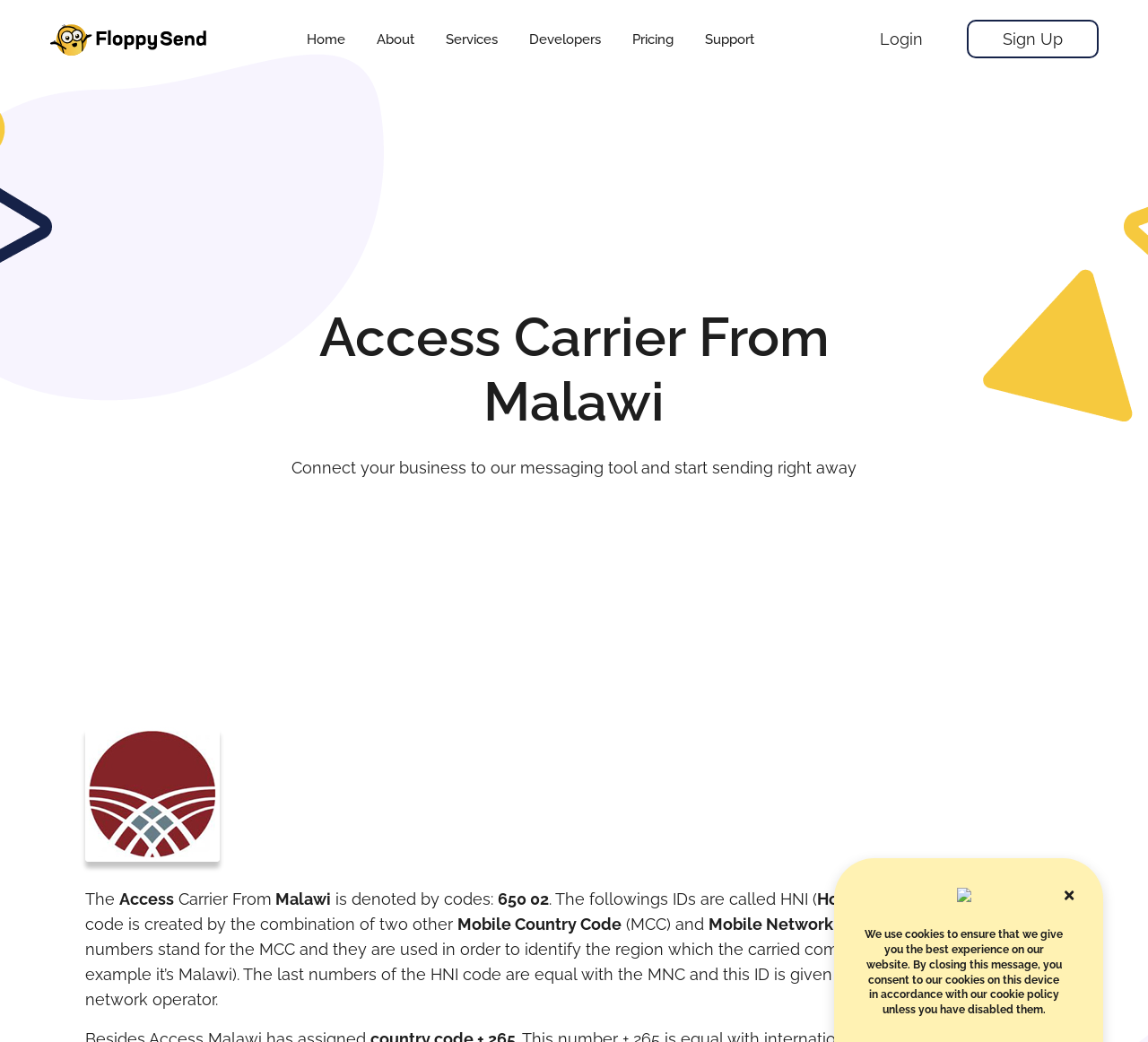Determine the bounding box coordinates of the element that should be clicked to execute the following command: "Sign up for a new account".

[0.842, 0.019, 0.957, 0.056]